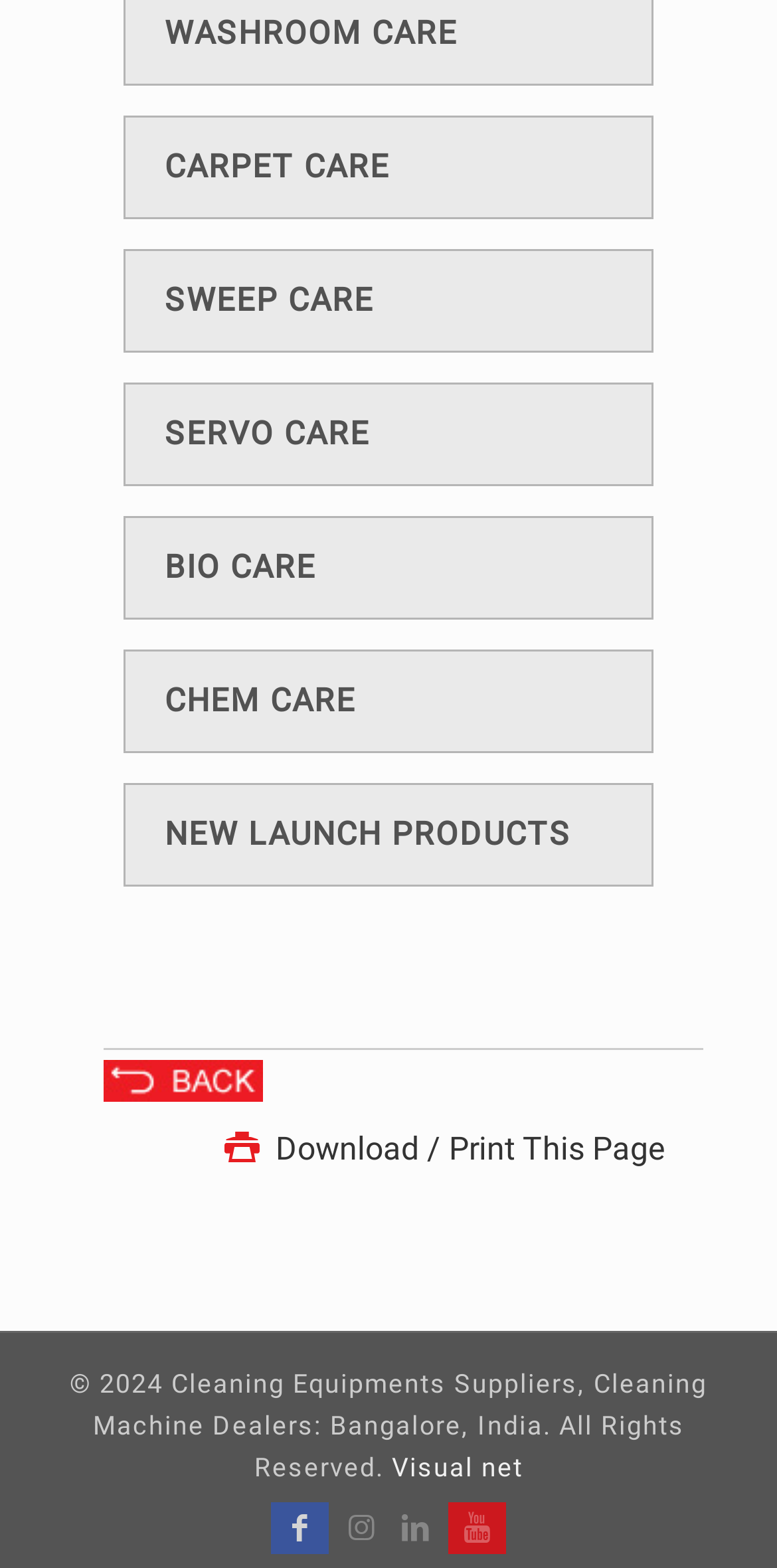Look at the image and write a detailed answer to the question: 
How many categories of care are listed?

By examining the links on the webpage, I found six categories of care listed, which are WASHROOM CARE, CARPET CARE, SWEEP CARE, SERVO CARE, BIO CARE, and CHEM CARE.